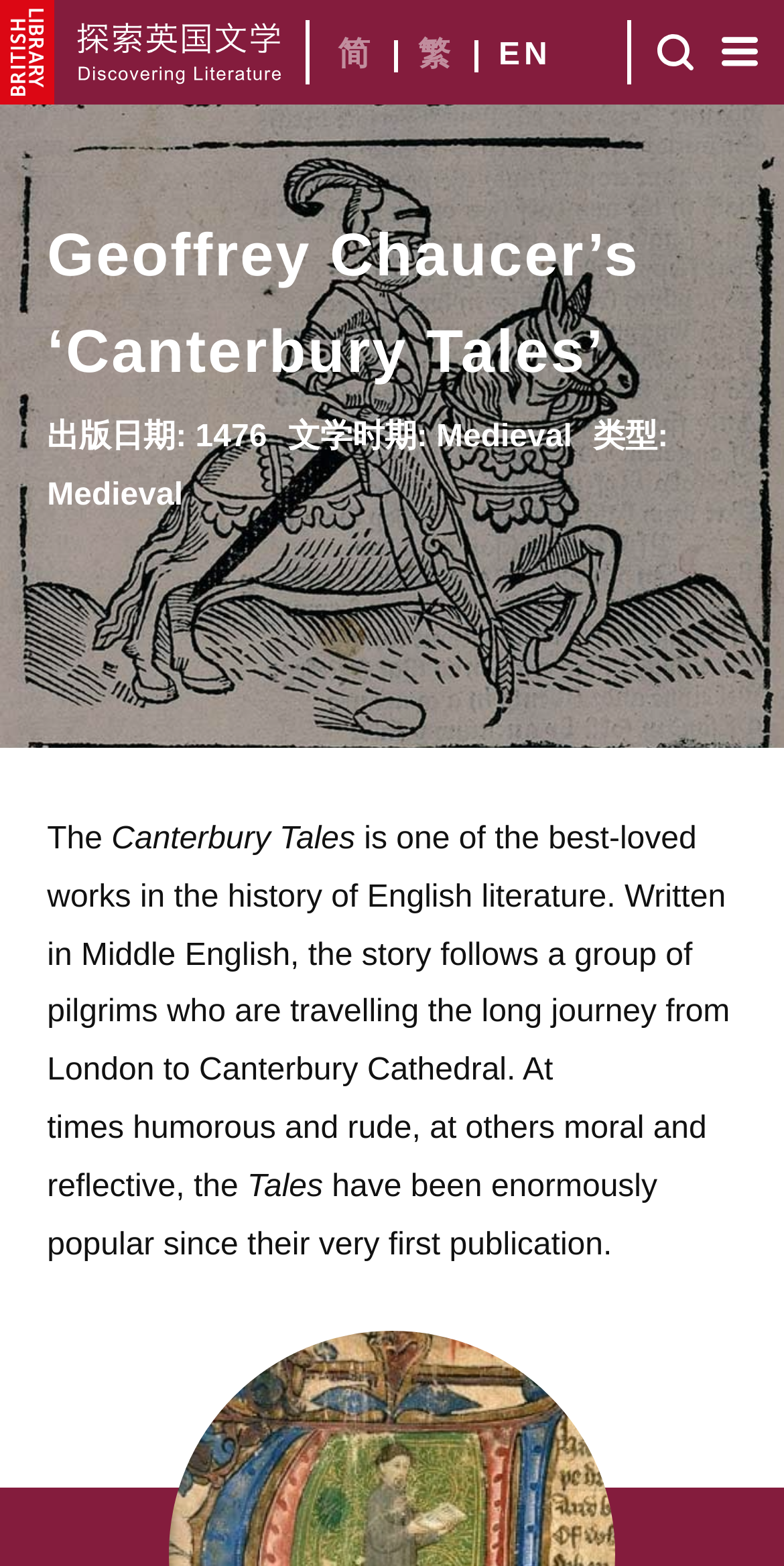What is the primary heading on this webpage?

Geoffrey Chaucer’s ‘Canterbury Tales’